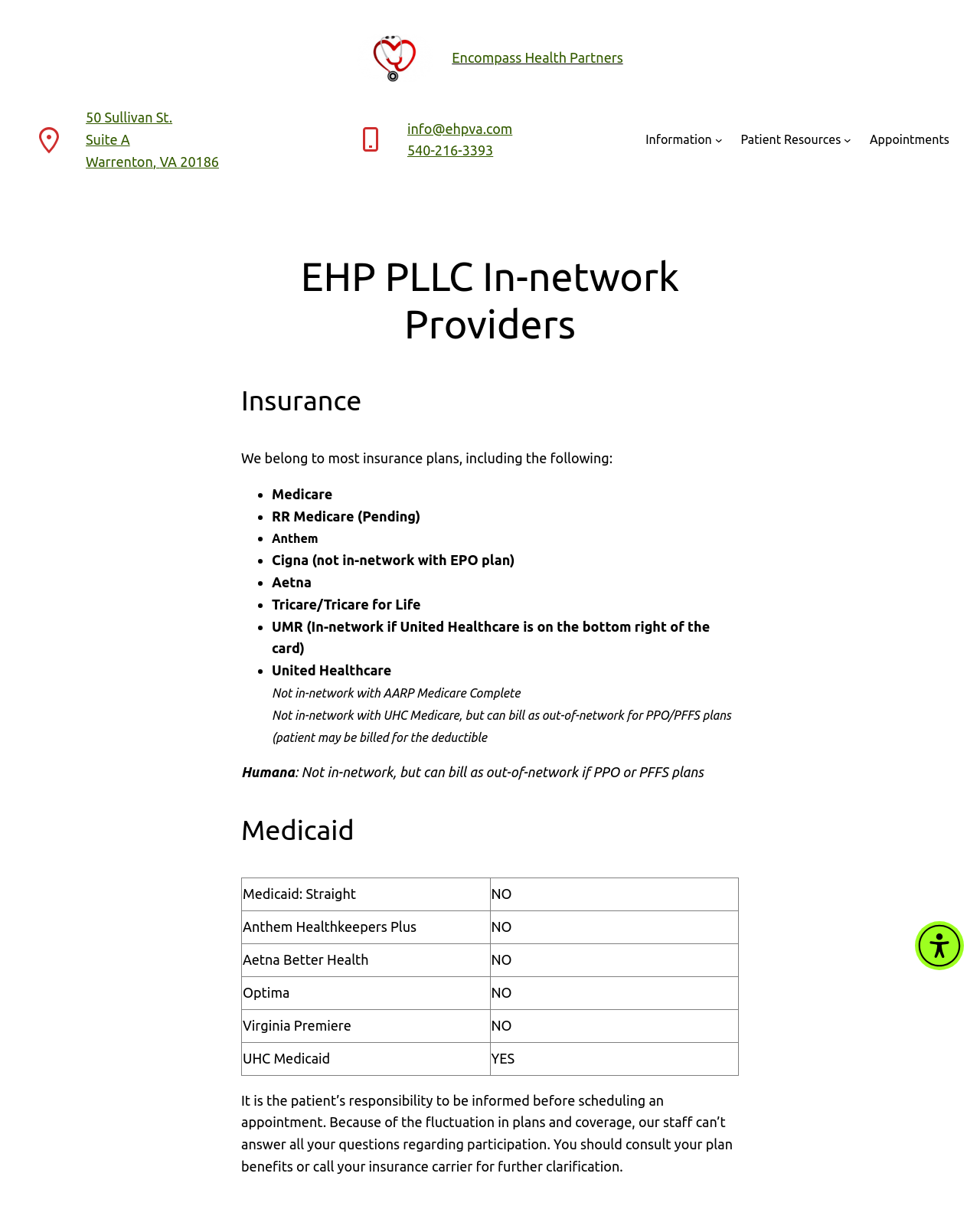Find and provide the bounding box coordinates for the UI element described here: "alt="Encompass Health Partners"". The coordinates should be given as four float numbers between 0 and 1: [left, top, right, bottom].

[0.364, 0.028, 0.442, 0.068]